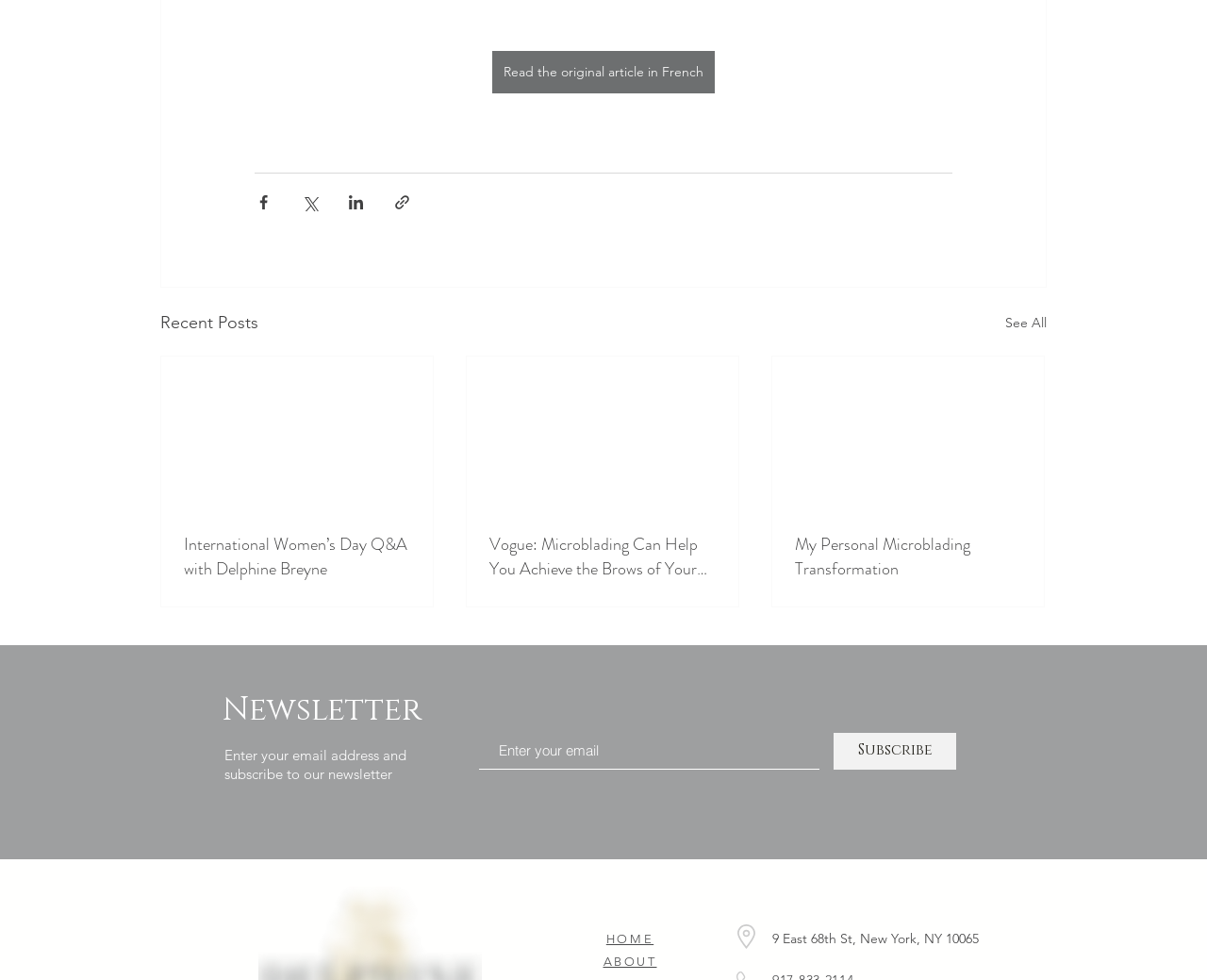Please determine the bounding box coordinates of the element's region to click for the following instruction: "Read the 'Objectives' section".

None